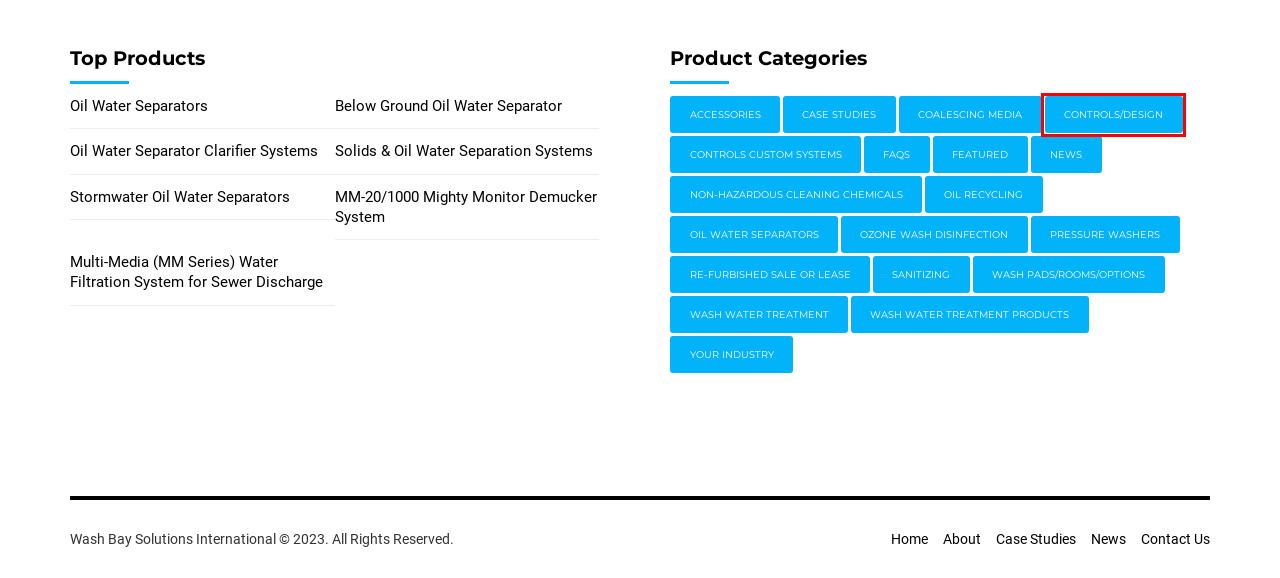You are given a screenshot of a webpage with a red rectangle bounding box. Choose the best webpage description that matches the new webpage after clicking the element in the bounding box. Here are the candidates:
A. Oil Water Separators – Wash Bay Solutions International – Advanced Oil Water Separators
B. Controls/Design – Wash Bay Solutions International – Advanced Oil Water Separators
C. Accessories – Wash Bay Solutions International – Advanced Oil Water Separators
D. Ozone Wash Disinfection – Wash Bay Solutions International – Advanced Oil Water Separators
E. Wash Pads/Rooms/Options – Wash Bay Solutions International – Advanced Oil Water Separators
F. Wash Water Treatment – Wash Bay Solutions International – Advanced Oil Water Separators
G. Non-Hazardous Cleaning Chemicals – Wash Bay Solutions International – Advanced Oil Water Separators
H. Pressure Washers – Wash Bay Solutions International – Advanced Oil Water Separators

B